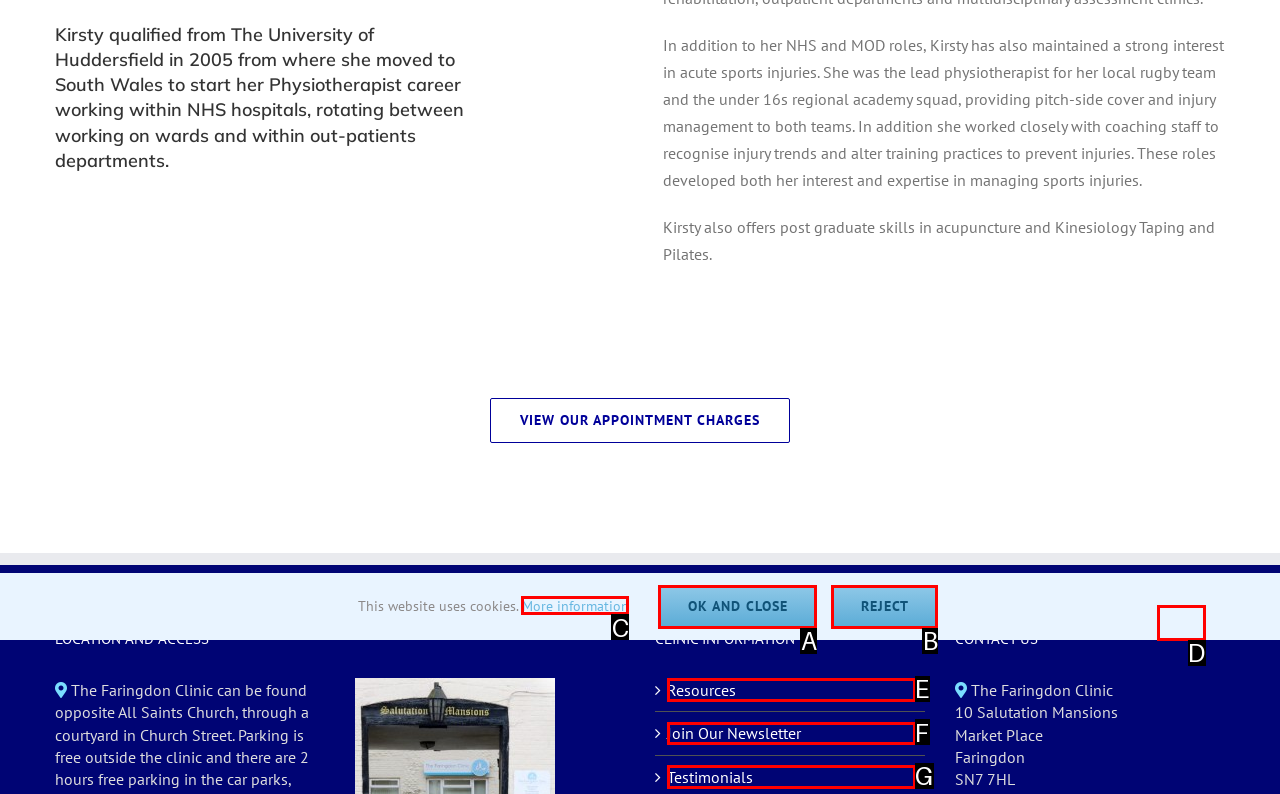Select the HTML element that fits the following description: Testimonials
Provide the letter of the matching option.

G